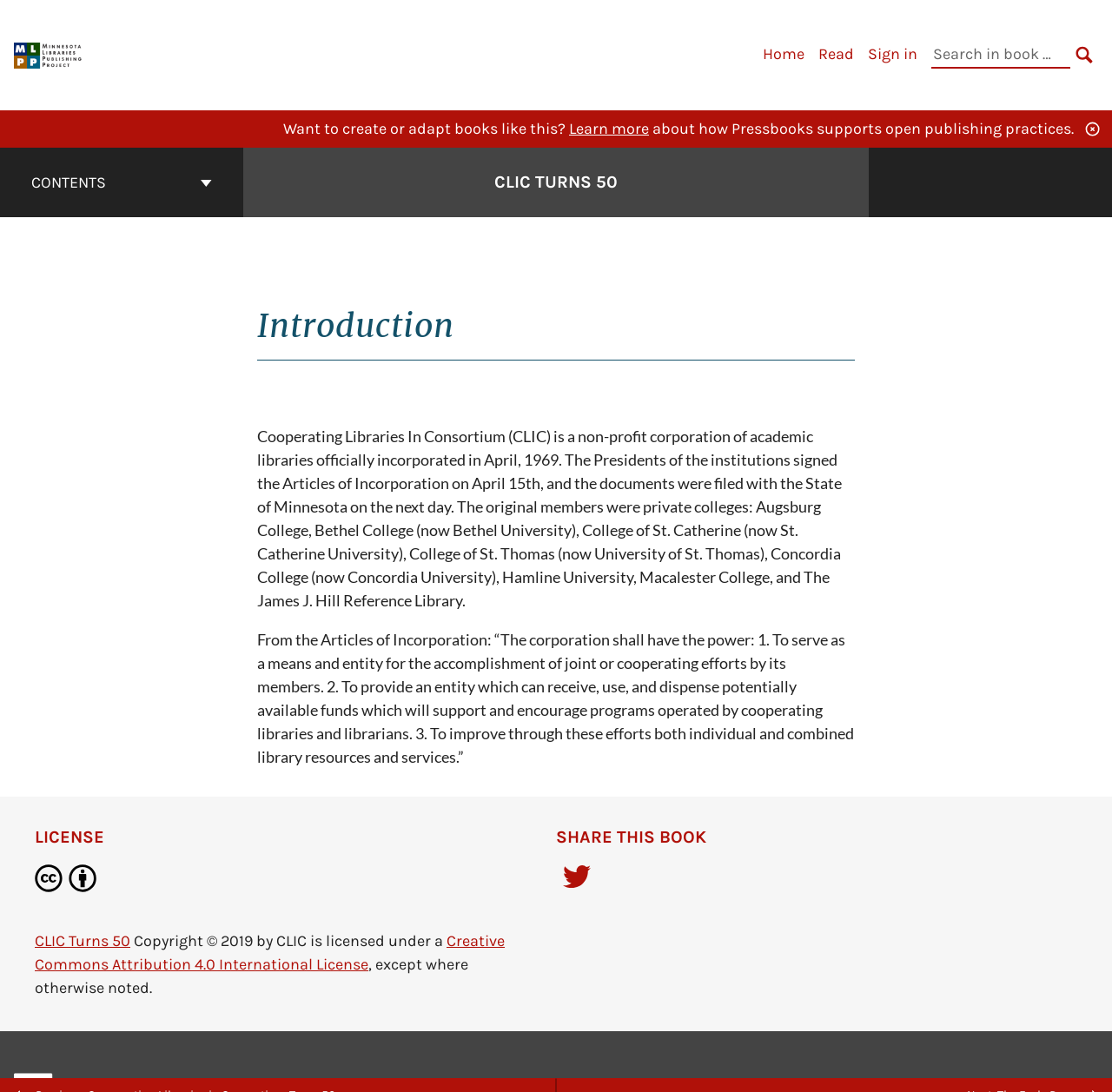Could you provide the bounding box coordinates for the portion of the screen to click to complete this instruction: "Share on Twitter"?

[0.5, 0.792, 0.538, 0.823]